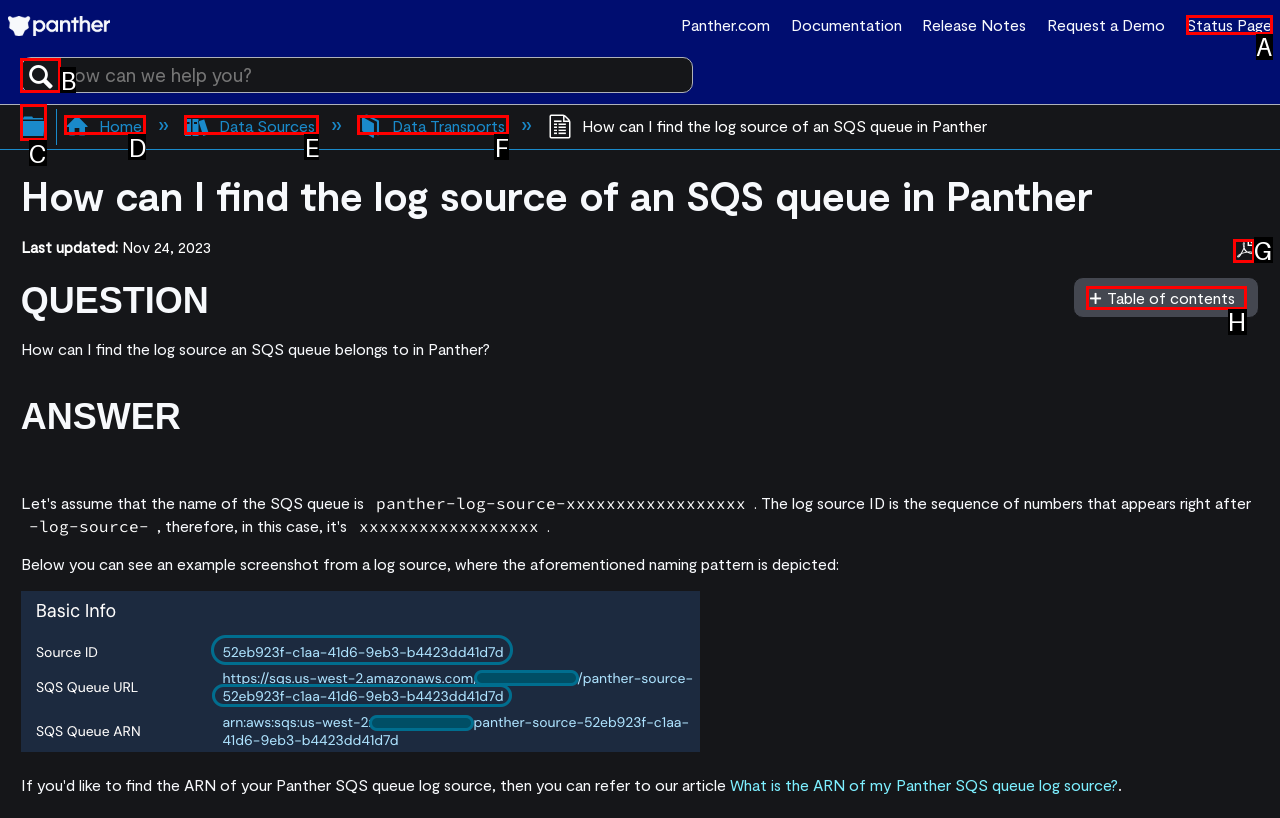Look at the description: Search
Determine the letter of the matching UI element from the given choices.

B